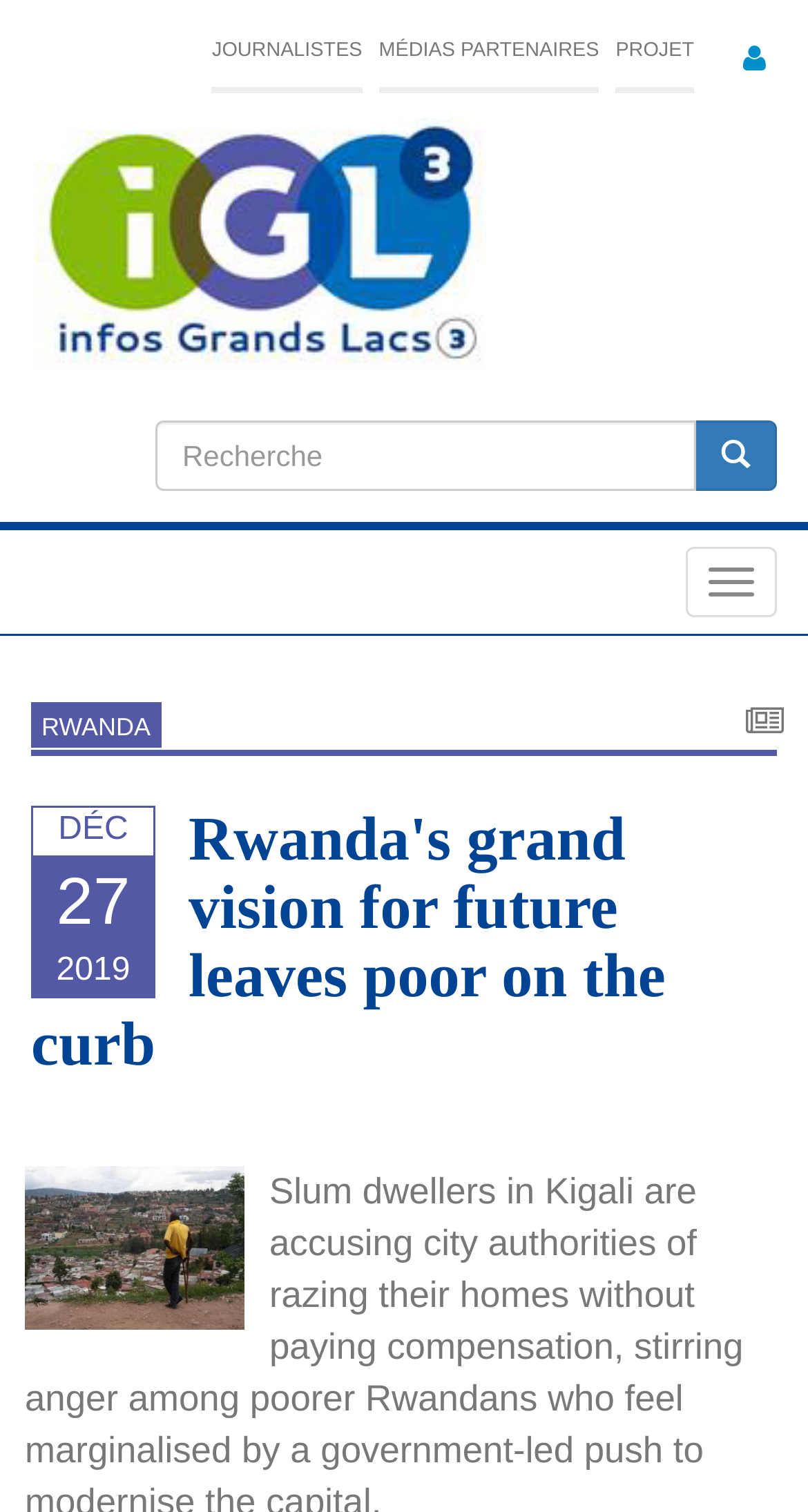Determine the bounding box for the UI element described here: "Projet".

[0.762, 0.011, 0.859, 0.061]